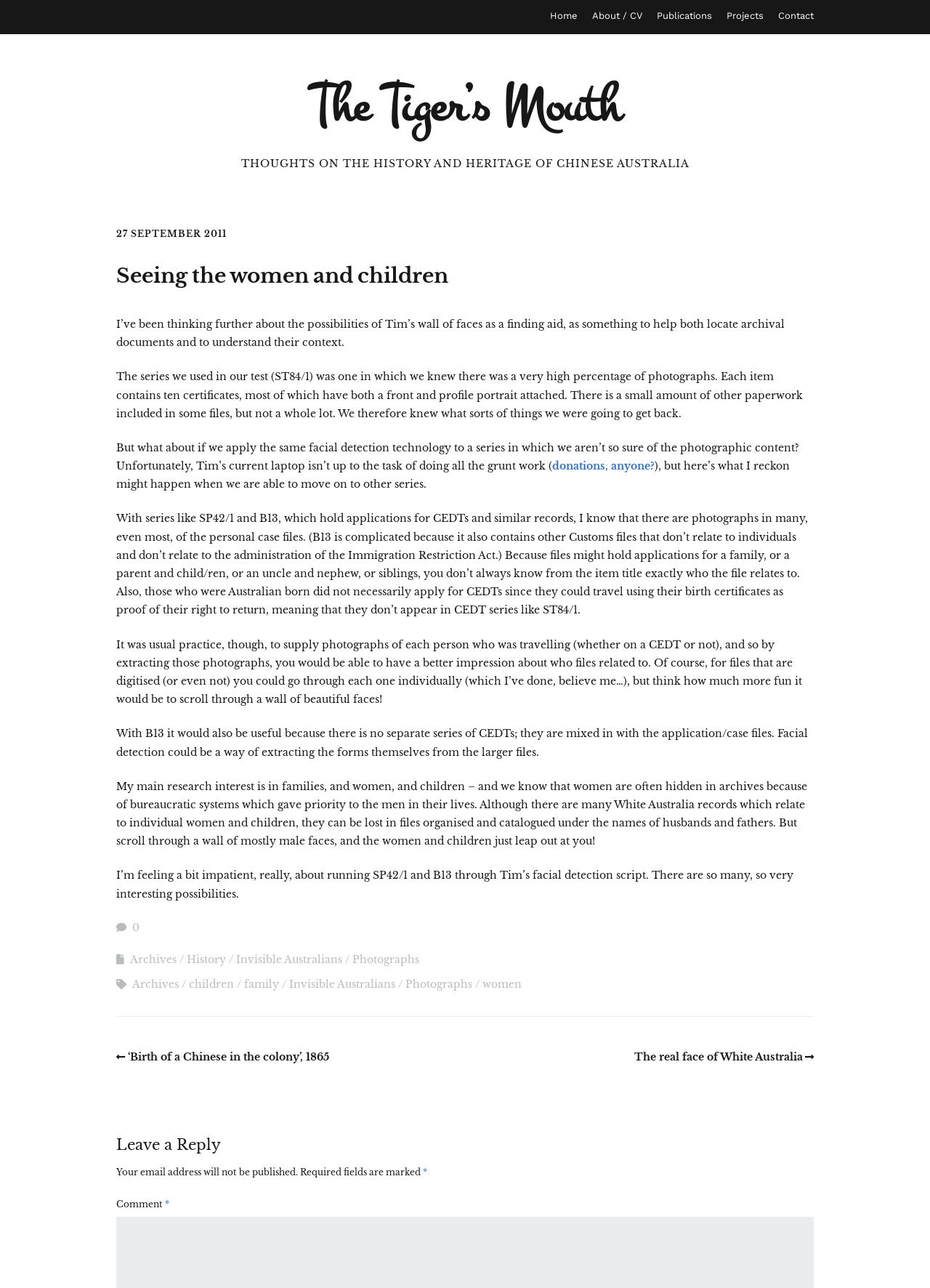Please identify the bounding box coordinates for the region that you need to click to follow this instruction: "Click on the 'Comment' field".

[0.125, 0.93, 0.177, 0.939]